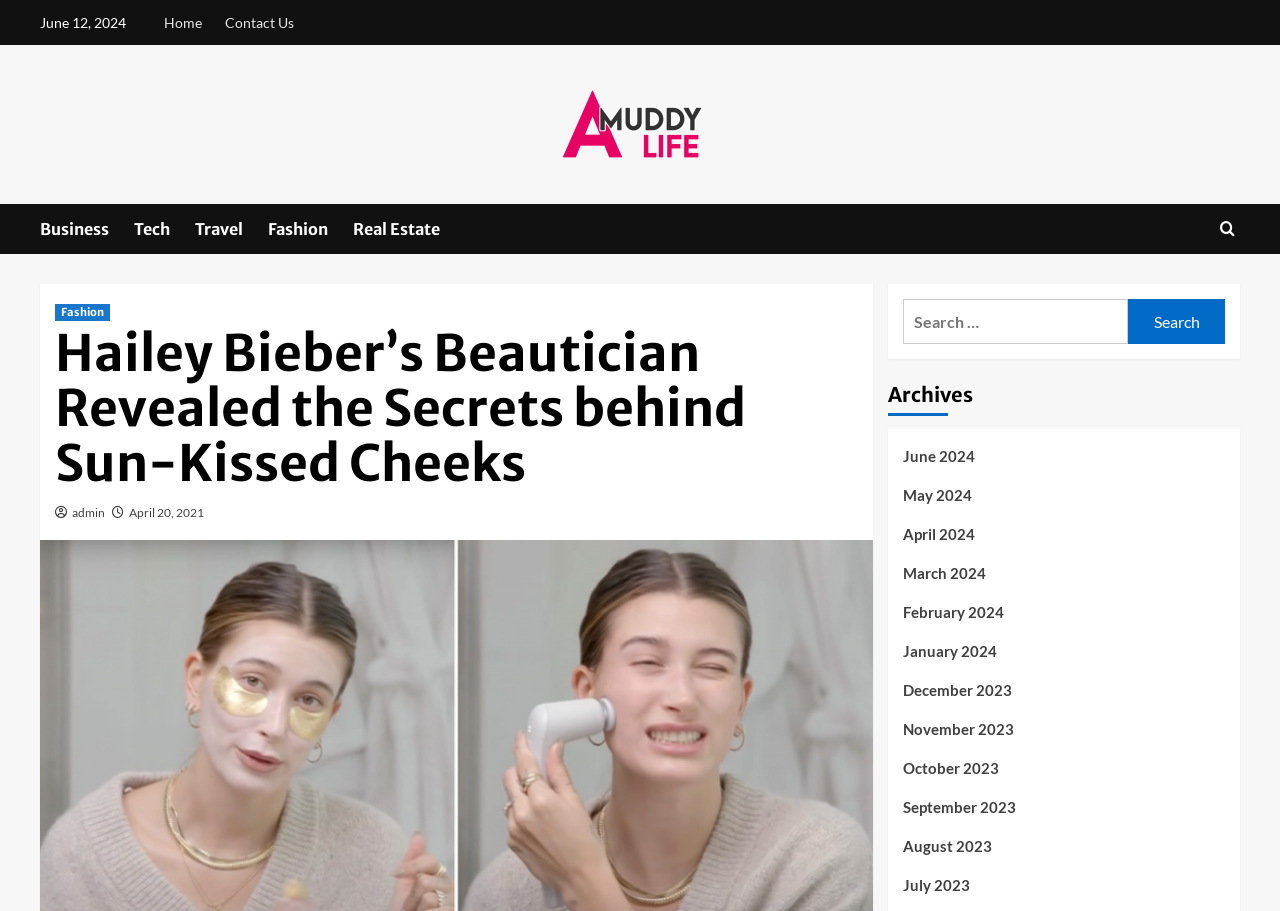Find and generate the main title of the webpage.

Hailey Bieber’s Beautician Revealed the Secrets behind Sun-Kissed Cheeks